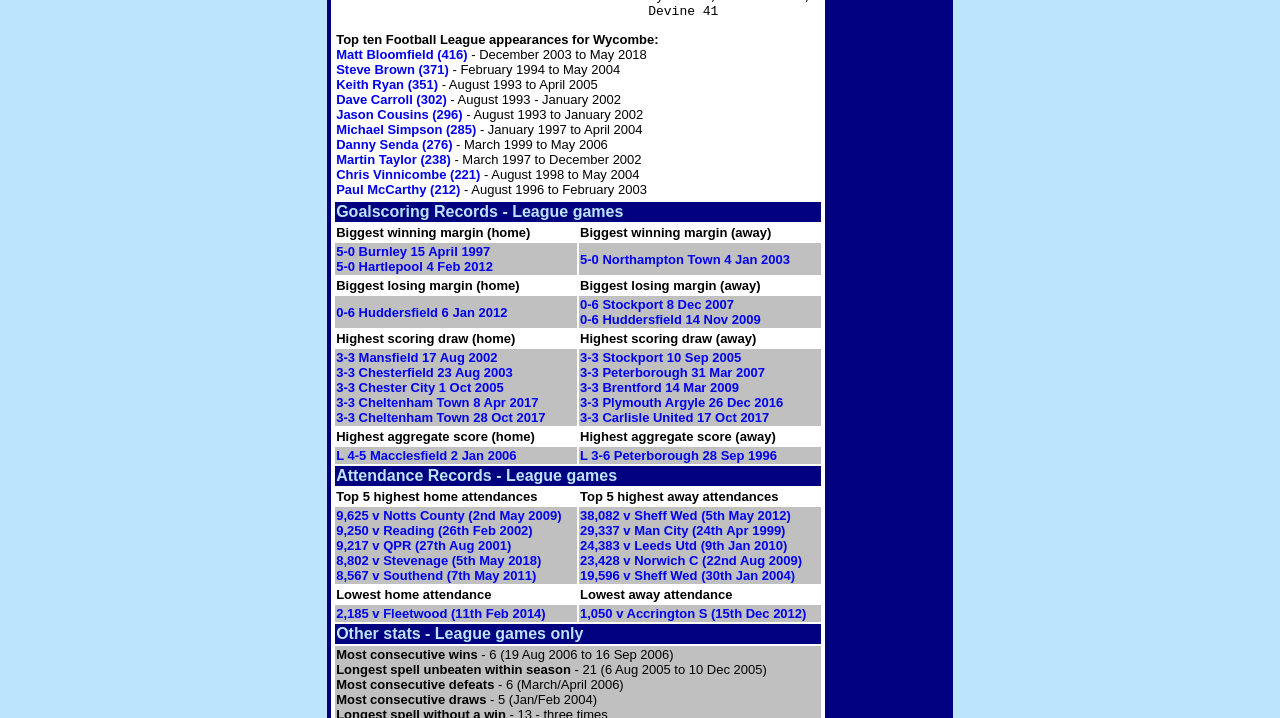What is the highest scoring draw at home? Using the information from the screenshot, answer with a single word or phrase.

3-3